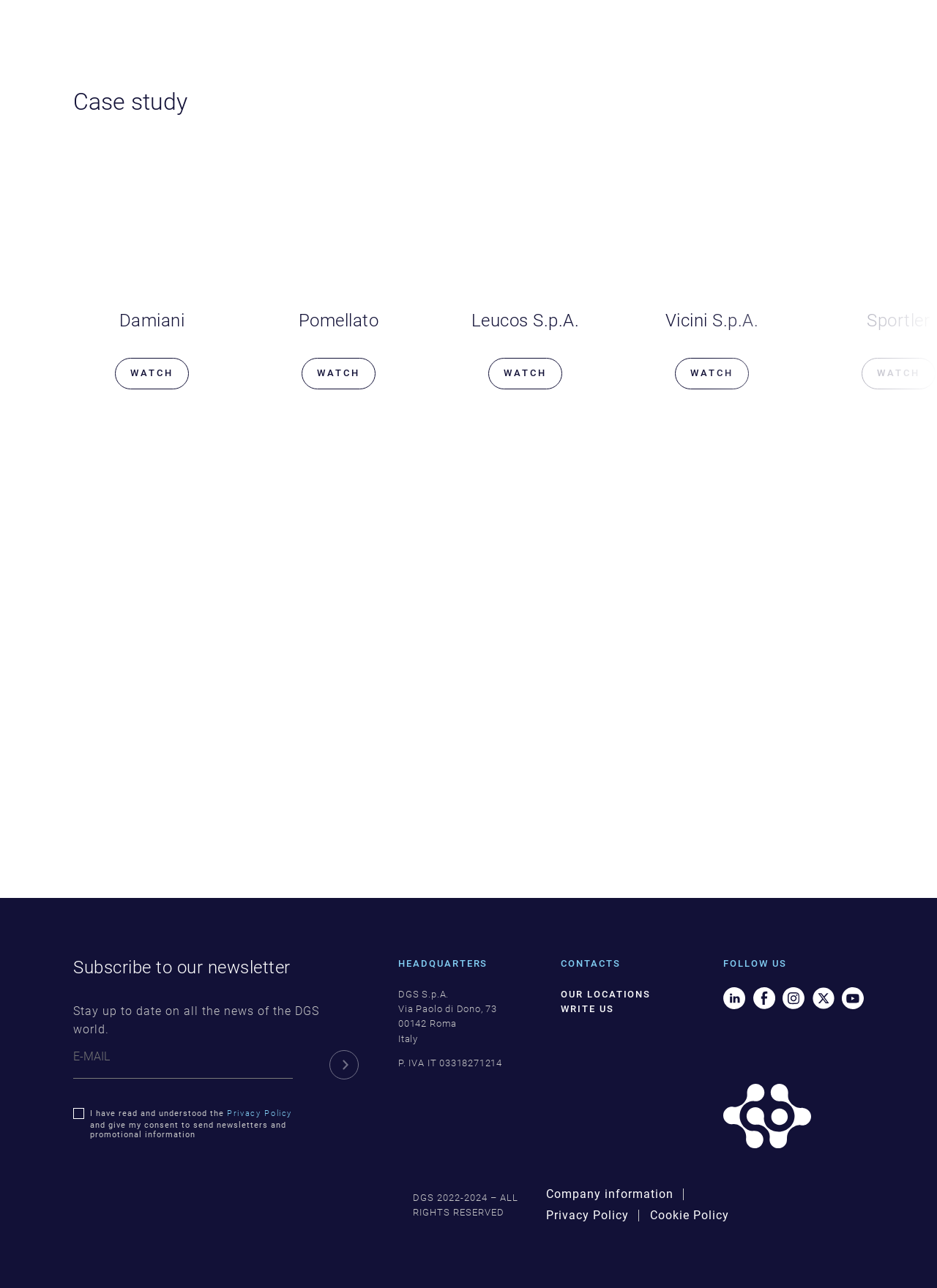Respond with a single word or short phrase to the following question: 
What is the text of the last static text element?

DGS 2022-2024 – ALL RIGHTS RESERVED